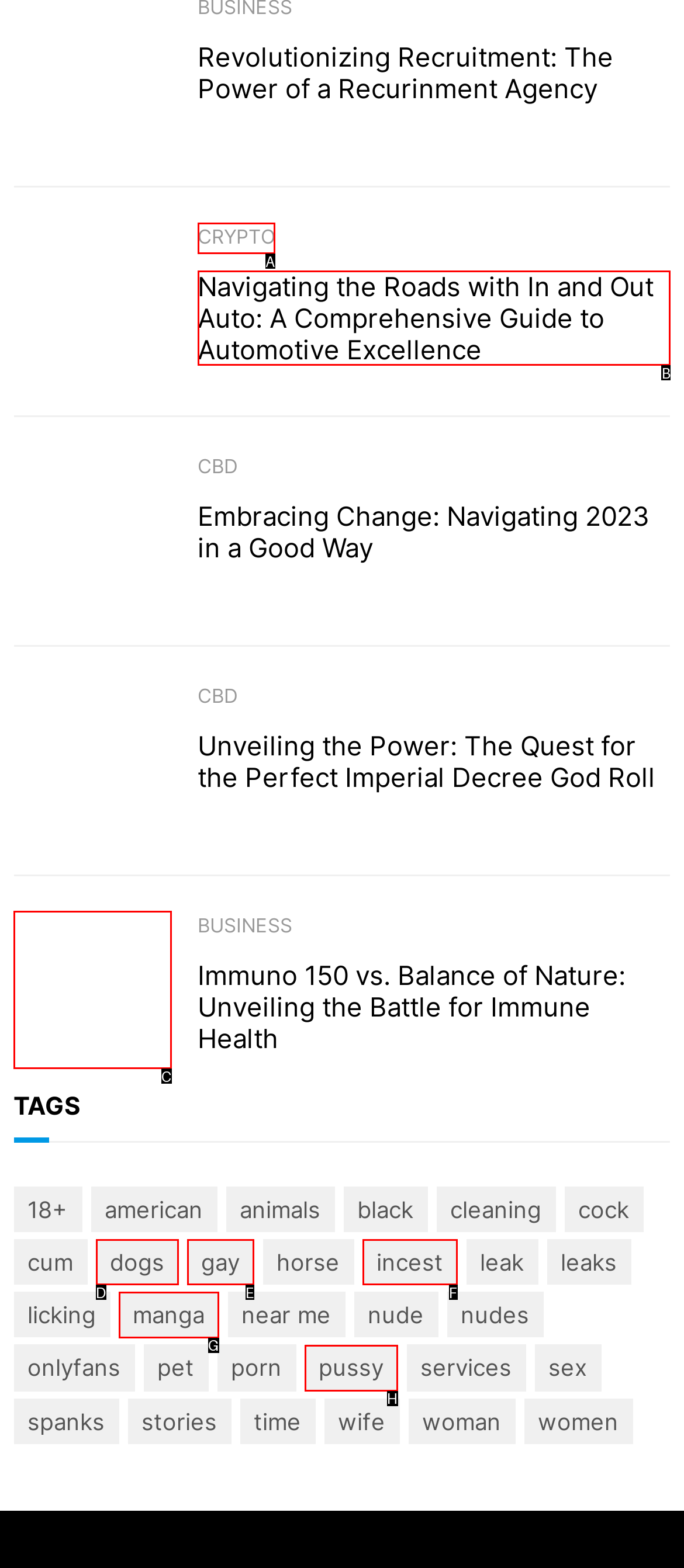To execute the task: Click on the link 'CRYPTO', which one of the highlighted HTML elements should be clicked? Answer with the option's letter from the choices provided.

A